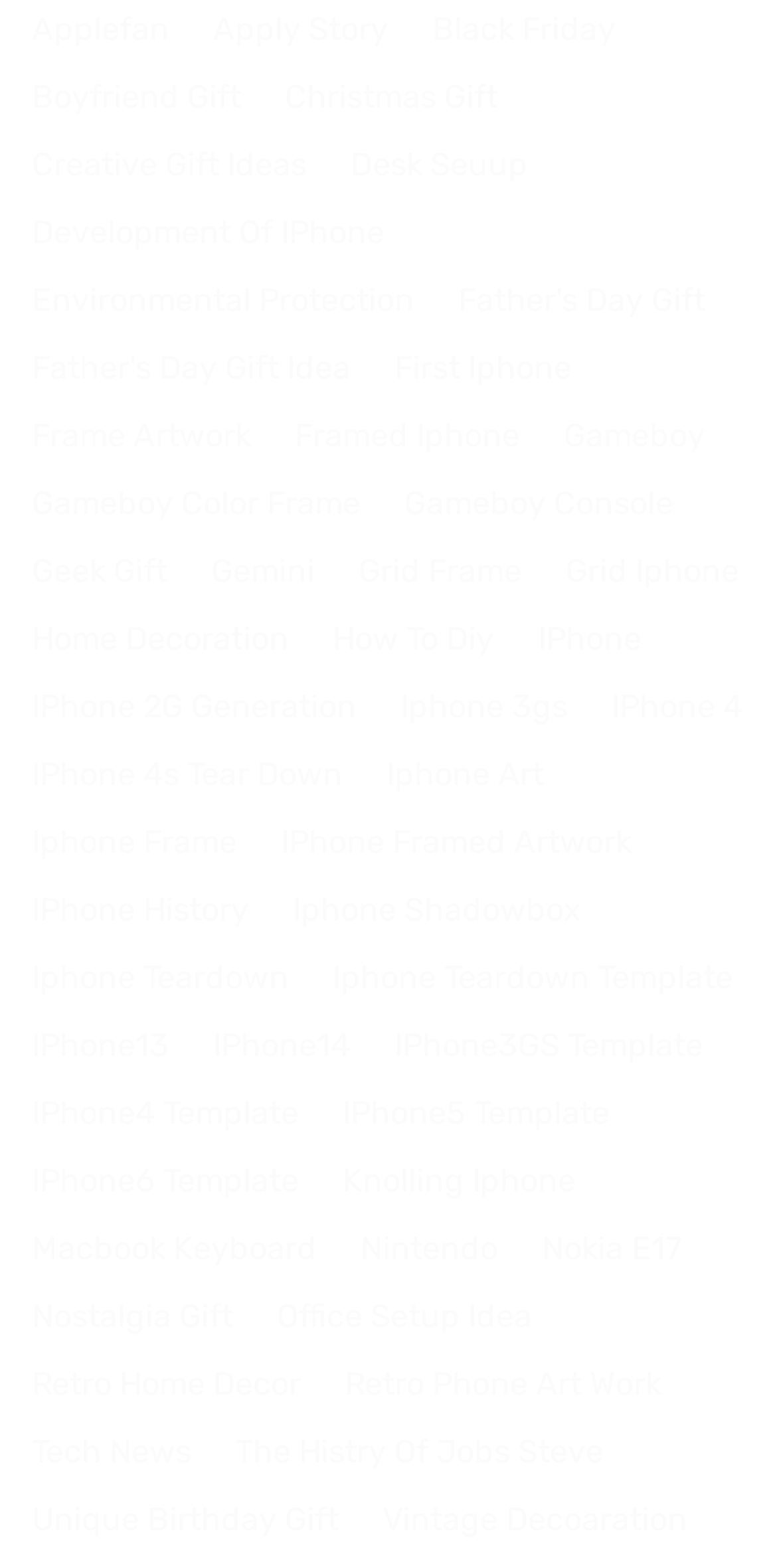What is the first link on the webpage?
Provide a one-word or short-phrase answer based on the image.

Applefan